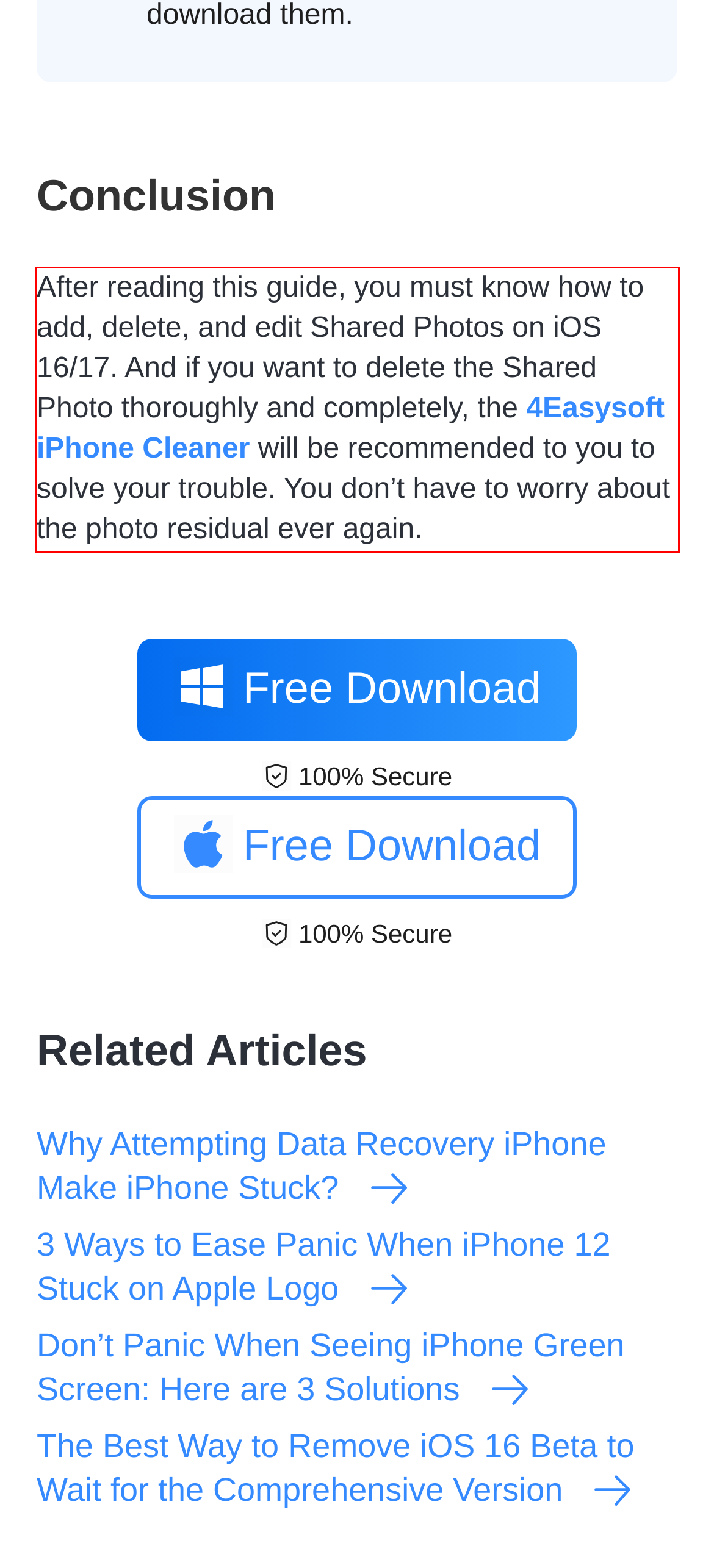Given a webpage screenshot with a red bounding box, perform OCR to read and deliver the text enclosed by the red bounding box.

After reading this guide, you must know how to add, delete, and edit Shared Photos on iOS 16/17. And if you want to delete the Shared Photo thoroughly and completely, the 4Easysoft iPhone Cleaner will be recommended to you to solve your trouble. You don’t have to worry about the photo residual ever again.